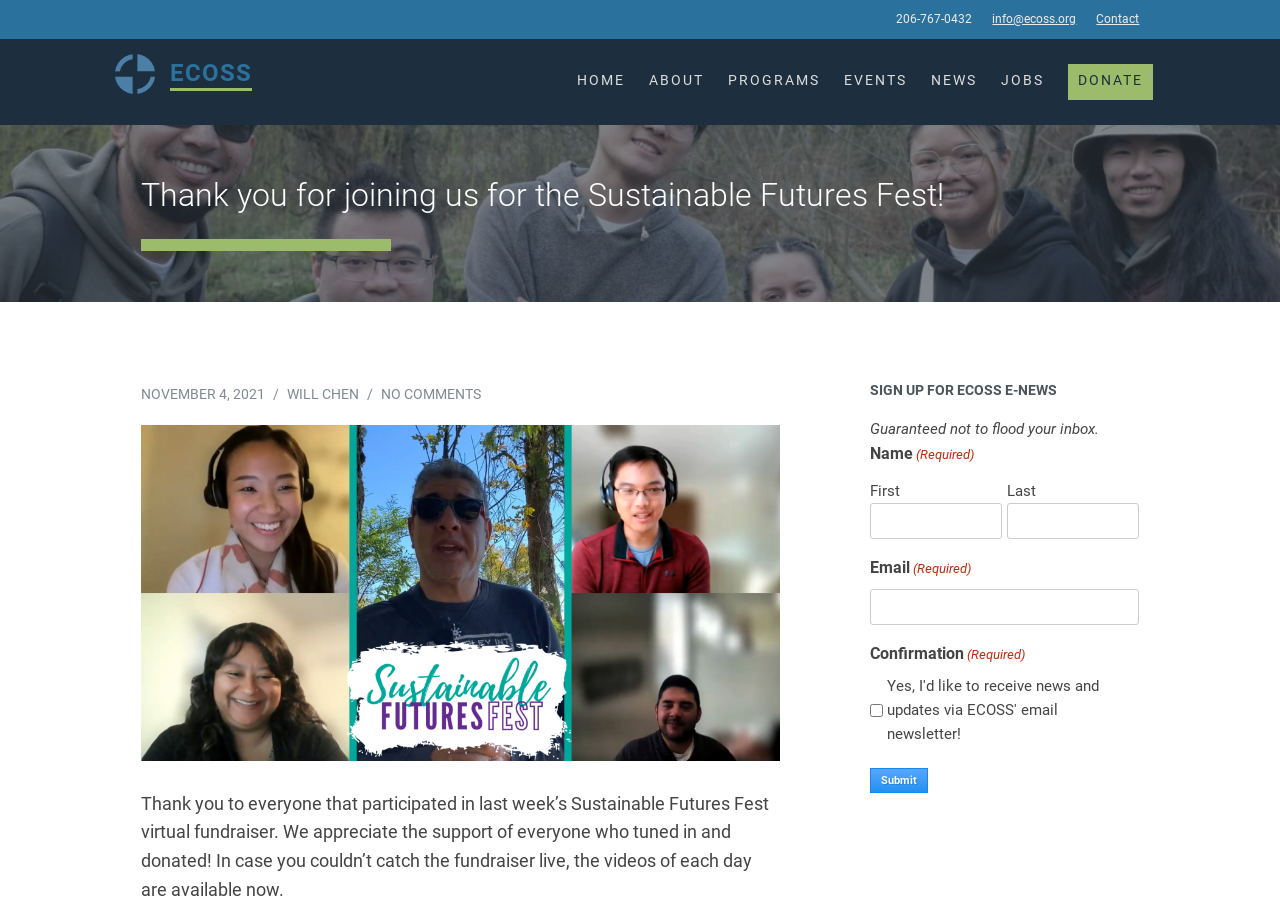Identify and provide the bounding box coordinates of the UI element described: "No Comments". The coordinates should be formatted as [left, top, right, bottom], with each number being a float between 0 and 1.

[0.297, 0.429, 0.375, 0.447]